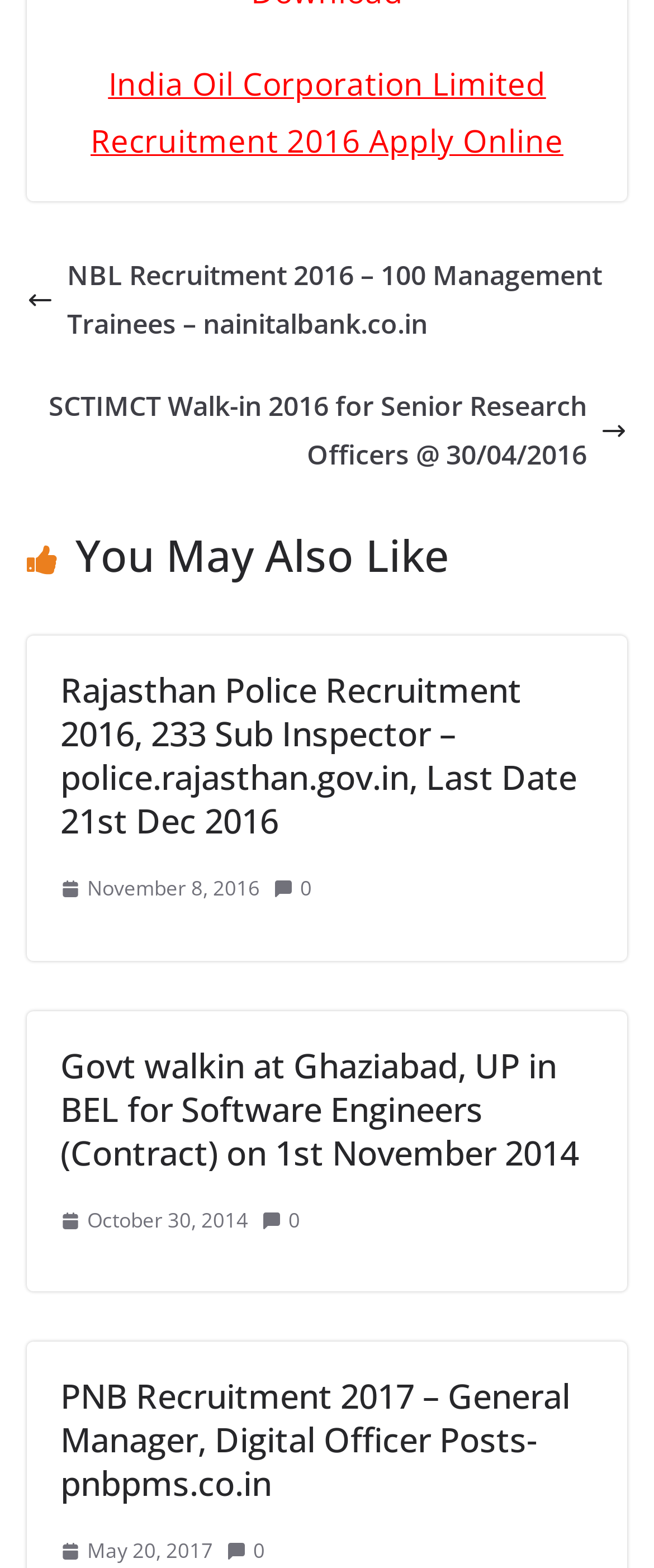Utilize the details in the image to thoroughly answer the following question: What is the post being recruited by PNB in 2017?

The answer can be found by looking at the heading 'PNB Recruitment 2017 – General Manager, Digital Officer Posts- pnbpms.co.in' and its corresponding link.